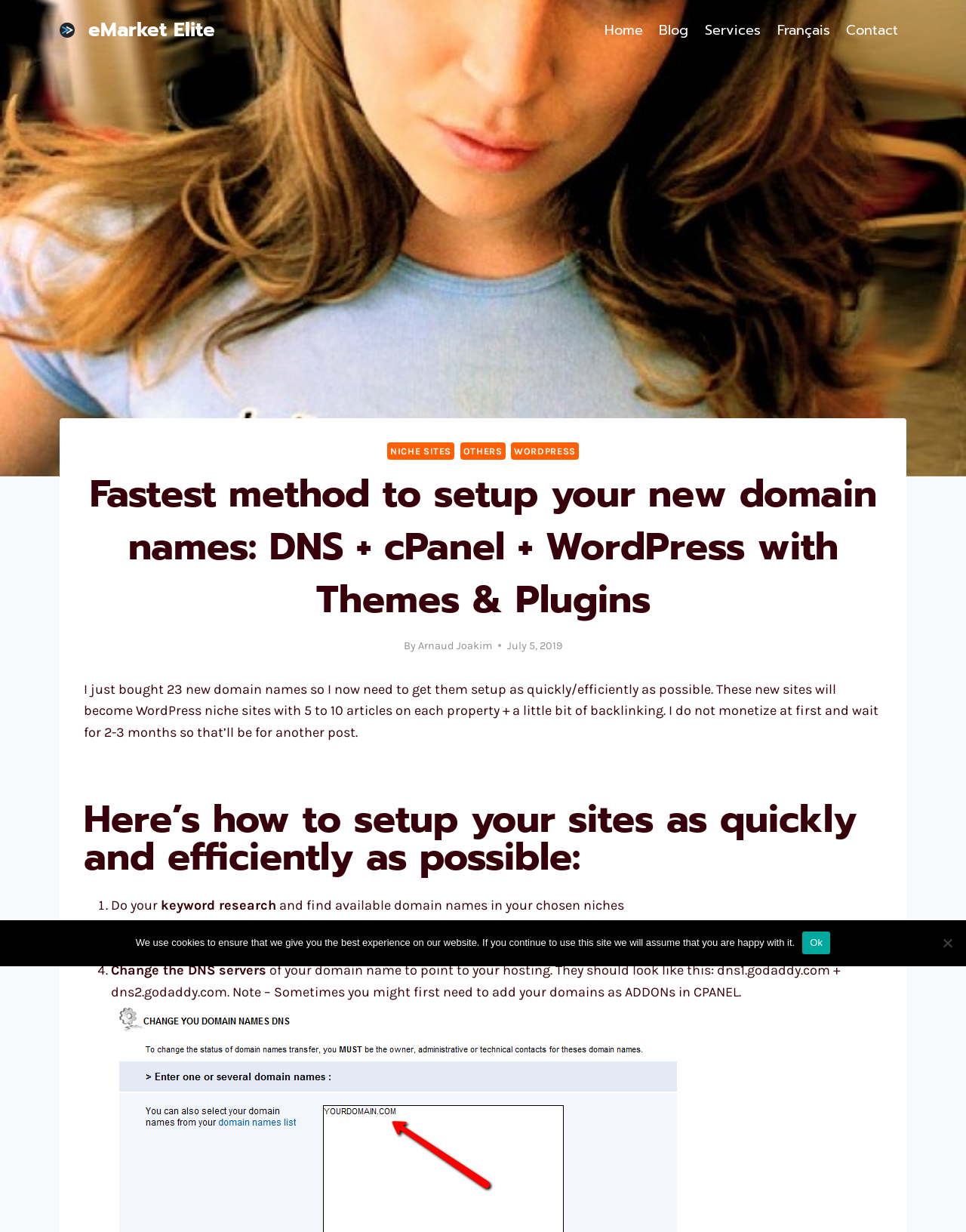Carefully observe the image and respond to the question with a detailed answer:
What is the name of the website?

The name of the website can be found in the top-left corner of the webpage, where it says 'eMarket Elite' in the logo.